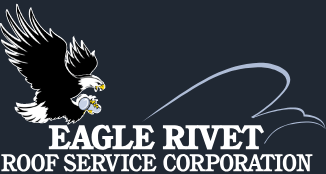What is the industry focus of the company? Based on the screenshot, please respond with a single word or phrase.

roof service